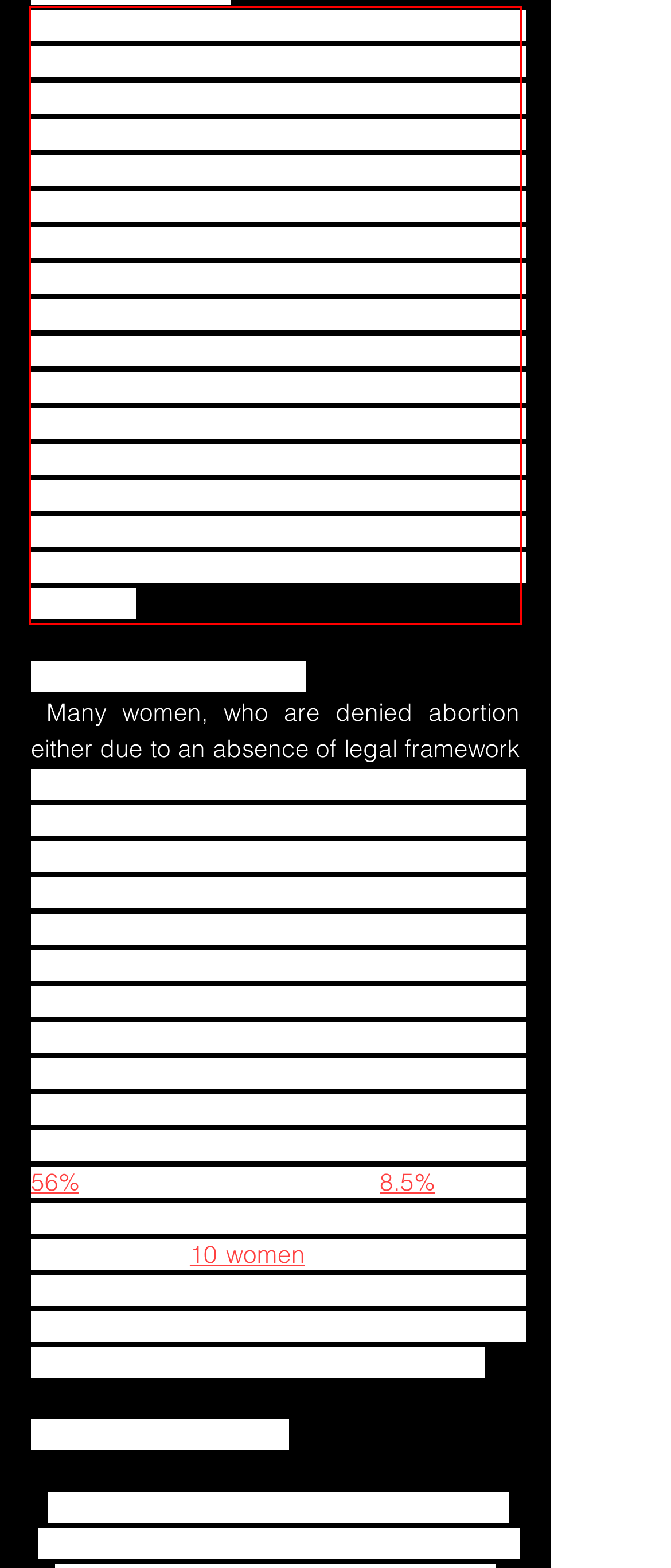Review the webpage screenshot provided, and perform OCR to extract the text from the red bounding box.

Abortion is a medical procedure which is undertaken to terminate pregnancy. This can be sought for innumerable reasons, some undesirable, like preference for ‘male child’, but many legitimate and are required. The legitimate need for abortion in cases of unintended or unwanted pregnancy may arise due to the fear of societal backlash, health threats, in case of rape victims, breakdown of relationship, failure of contraceptive used and many others. Those who espouse abortion rights propound arguments that revolve around repercussions, both in terms of women’s medical health and their autonomy, which may occur in the absence of legalisation of abortion.